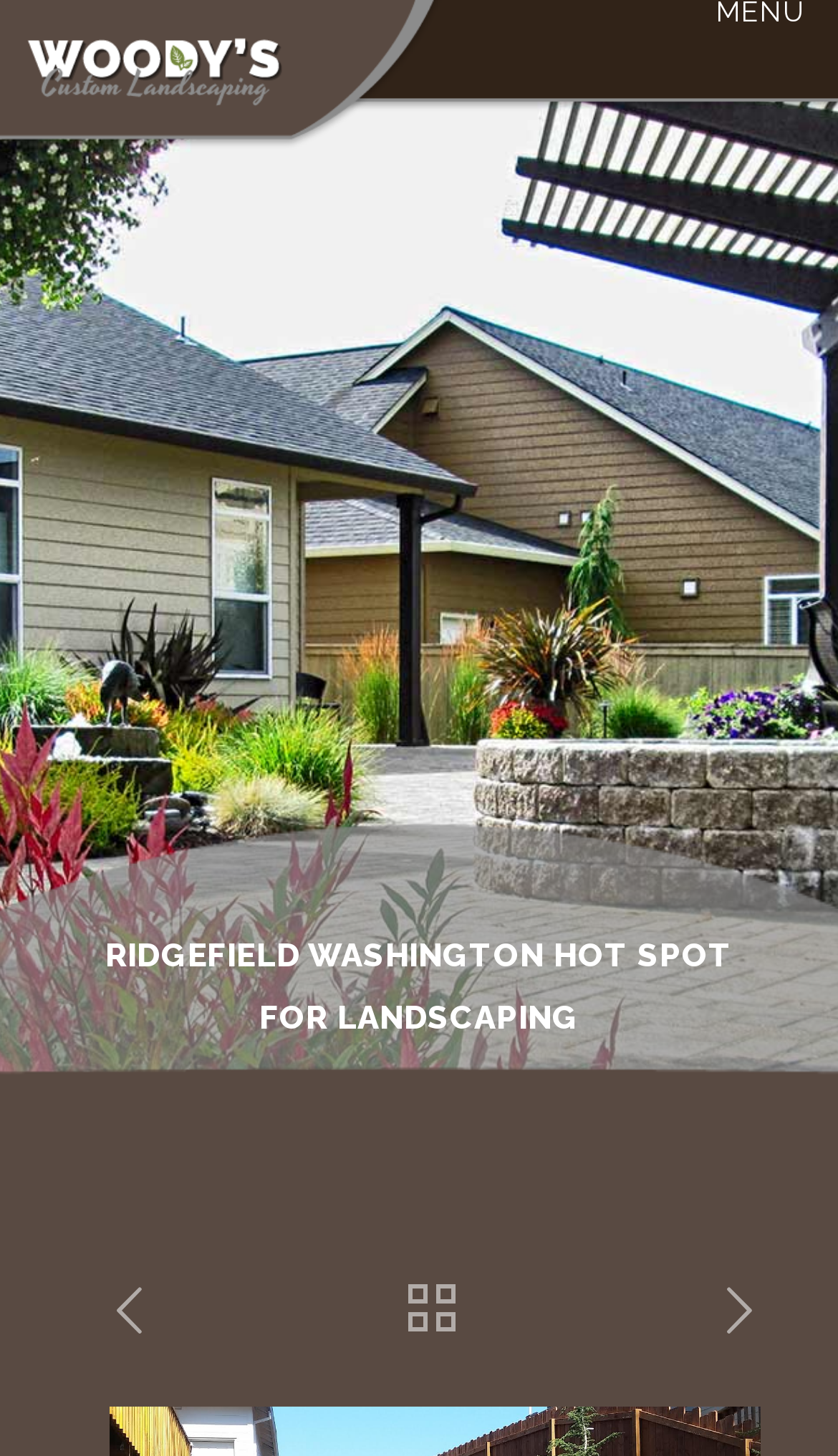Describe all the key features and sections of the webpage thoroughly.

The webpage is about Ridgefield, Washington, and its connection to landscaping. At the top, there is a link to a landscape contractor, accompanied by a small image. Below this, a prominent heading reads "RIDGEFIELD WASHINGTON HOT SPOT FOR LANDSCAPING". 

Underneath the heading, there are three links: "previous post", "next post", and "all posts". The "previous post" link is located on the left, while the "next post" link is on the right. The "all posts" link is centered between the two, and it has a small image associated with it.